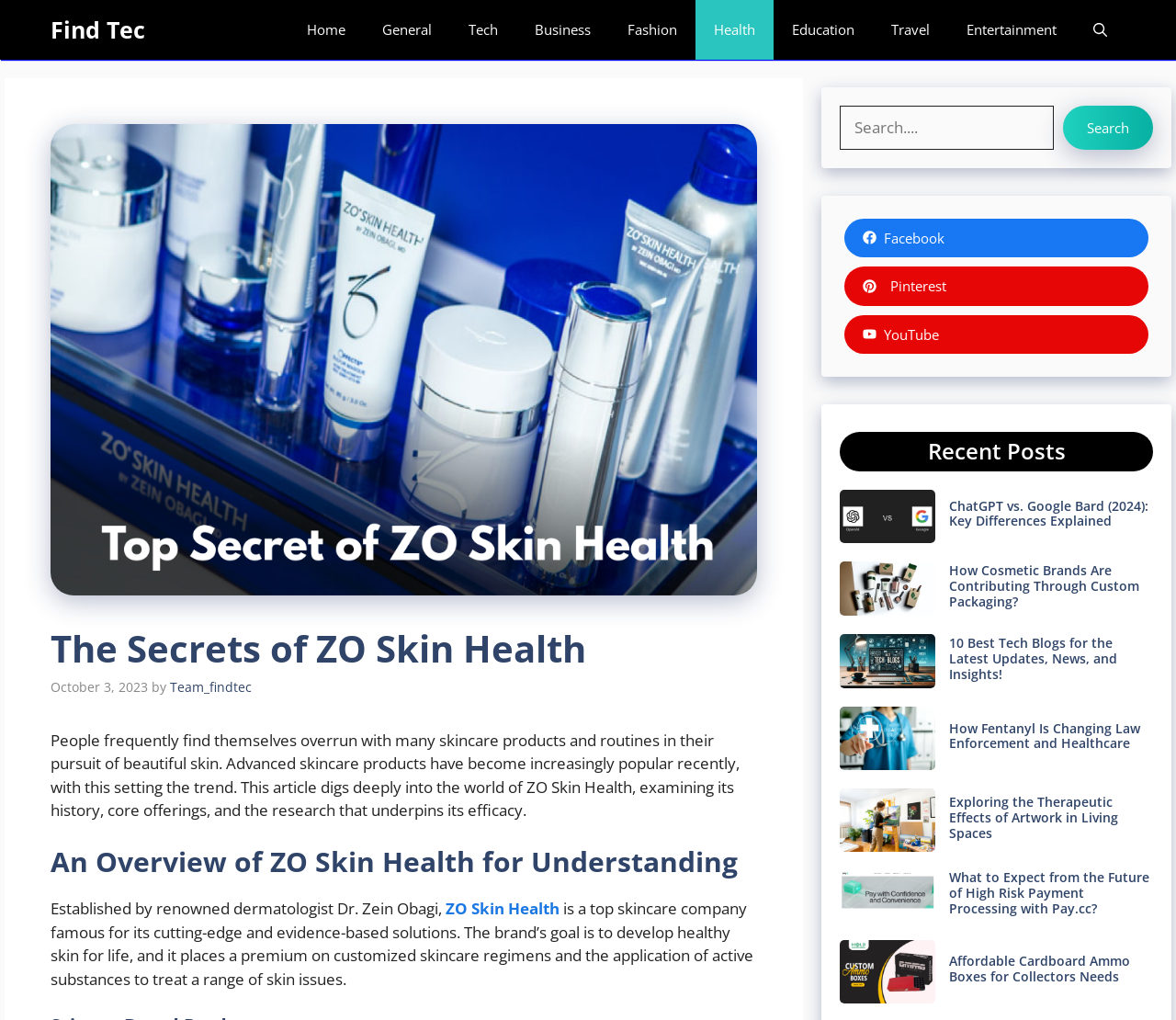Using the given element description, provide the bounding box coordinates (top-left x, top-left y, bottom-right x, bottom-right y) for the corresponding UI element in the screenshot: ZO Skin Health

[0.379, 0.554, 0.476, 0.574]